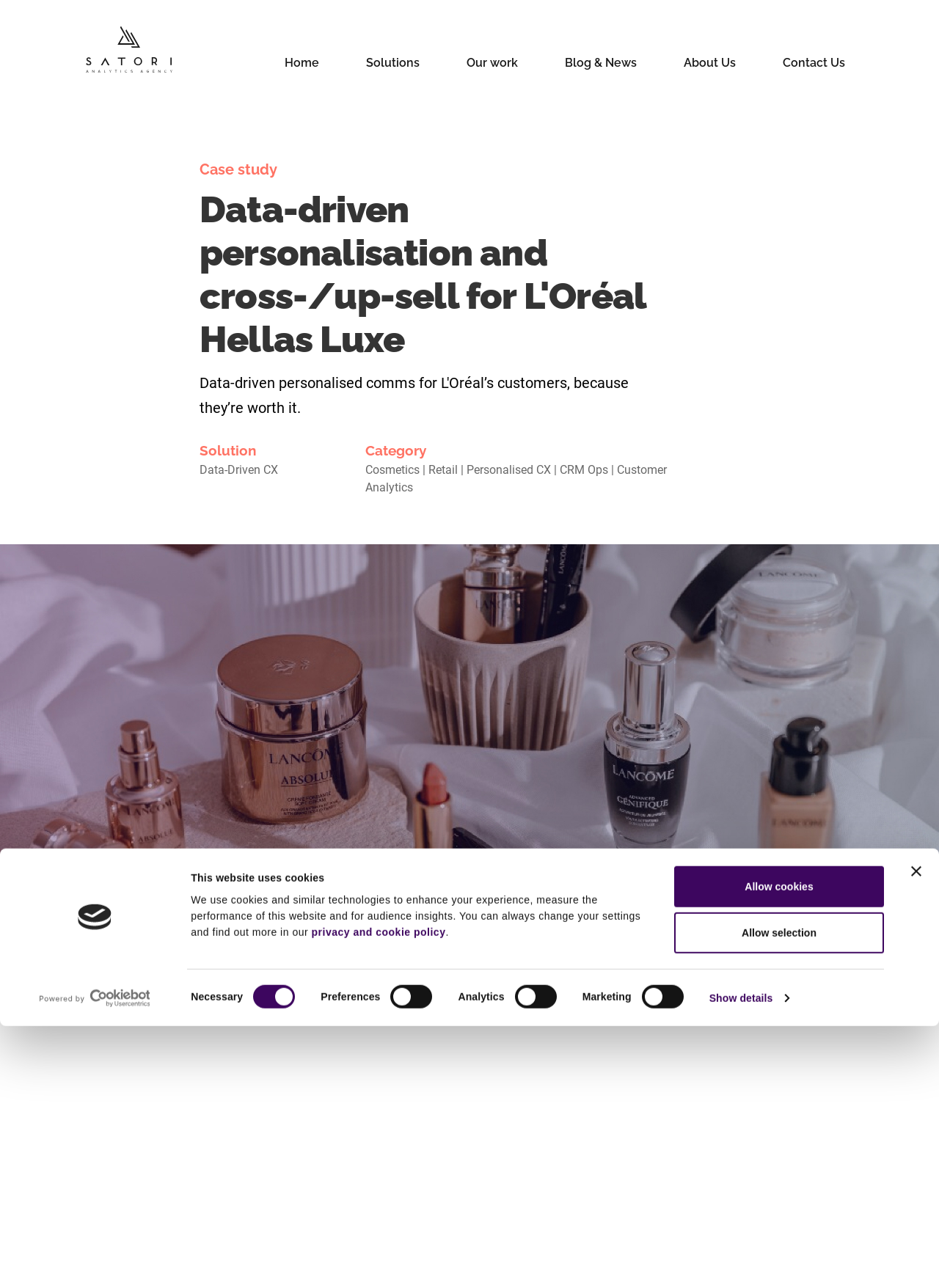Describe every aspect of the webpage comprehensively.

This webpage is about data-driven personalization and cross-/up-sell for L'Oréal Hellas Luxe. At the top, there is a logo and a link to open in a new window. Below the logo, there is a modal dialog with a message about the website using cookies, accompanied by an image of the Cookiebot logo. 

On the left side, there is a tab panel with the title "Consent" and a description about the website's use of cookies. Below the description, there are four checkboxes for selecting consent options: Necessary, Preferences, Analytics, and Marketing. 

To the right of the consent panel, there are two buttons: "Allow selection" and "Allow cookies". Above these buttons, there is a "Close banner" button with an image. 

In the top navigation bar, there are links to "Satori Analytics", "Home", "Our work", "Blog & News", "About Us", and "Contact Us". 

Below the navigation bar, there is a case study section with a heading that describes the data-driven personalization and cross-/up-sell for L'Oréal Hellas Luxe. There are also several paragraphs of text describing the solution, category, and customer analytics. 

At the bottom of the page, there are social media links to Satori Analytics' LinkedIn, Facebook, and Instagram profiles, each accompanied by an image.